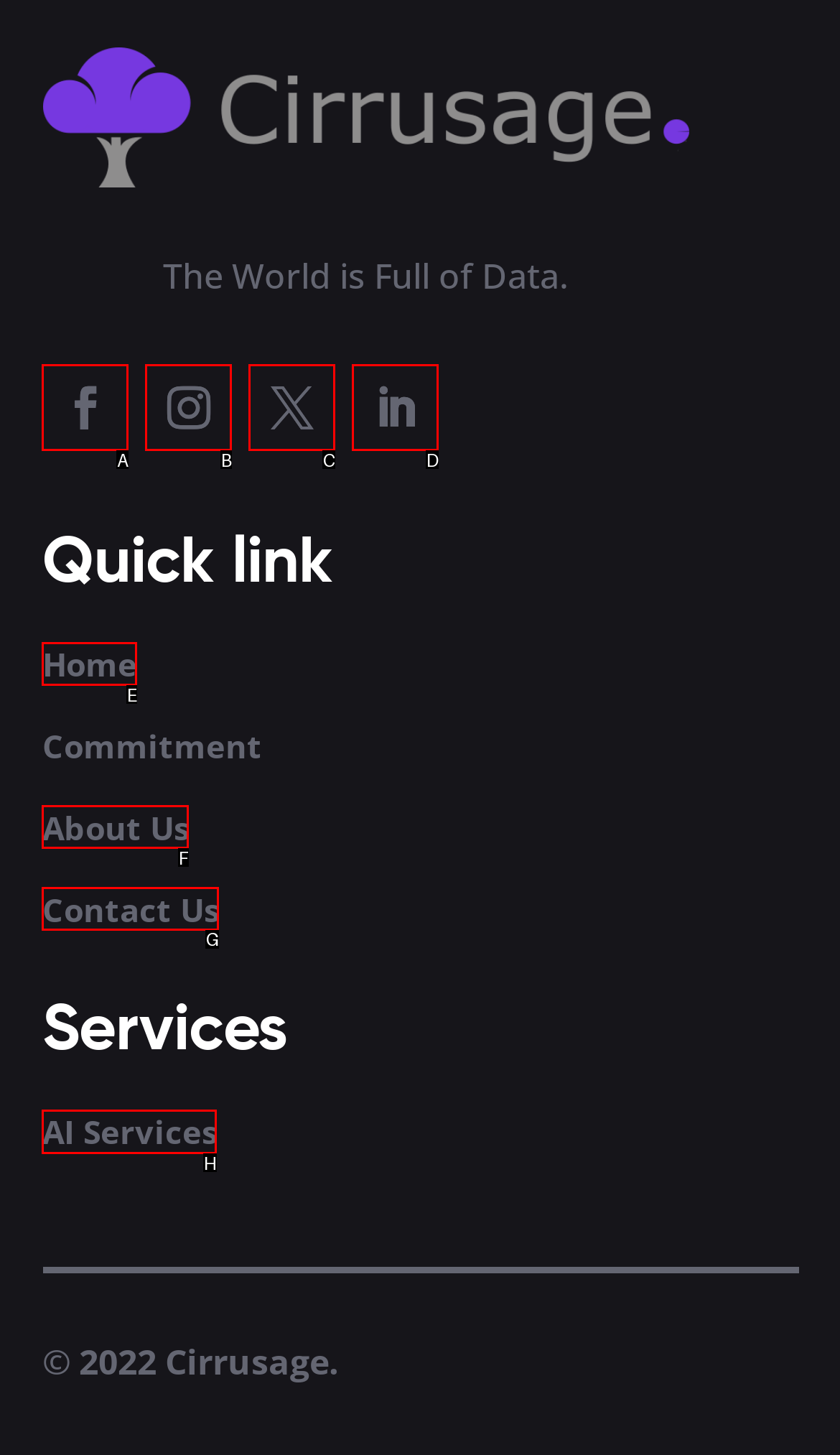Point out which HTML element you should click to fulfill the task: Read about 'Living Room'.
Provide the option's letter from the given choices.

None